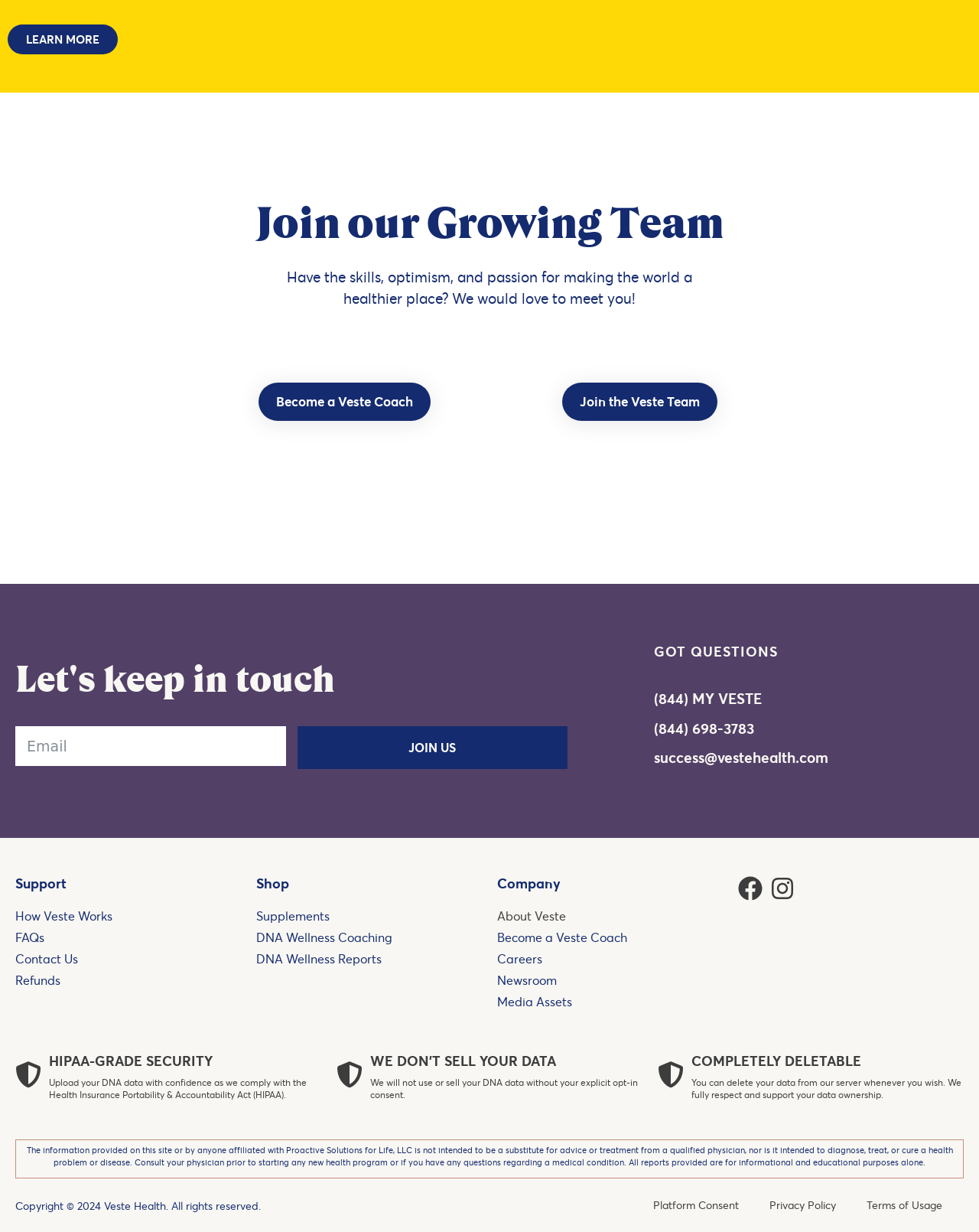Please identify the bounding box coordinates of the area that needs to be clicked to fulfill the following instruction: "Become a Veste Coach."

[0.264, 0.311, 0.44, 0.341]